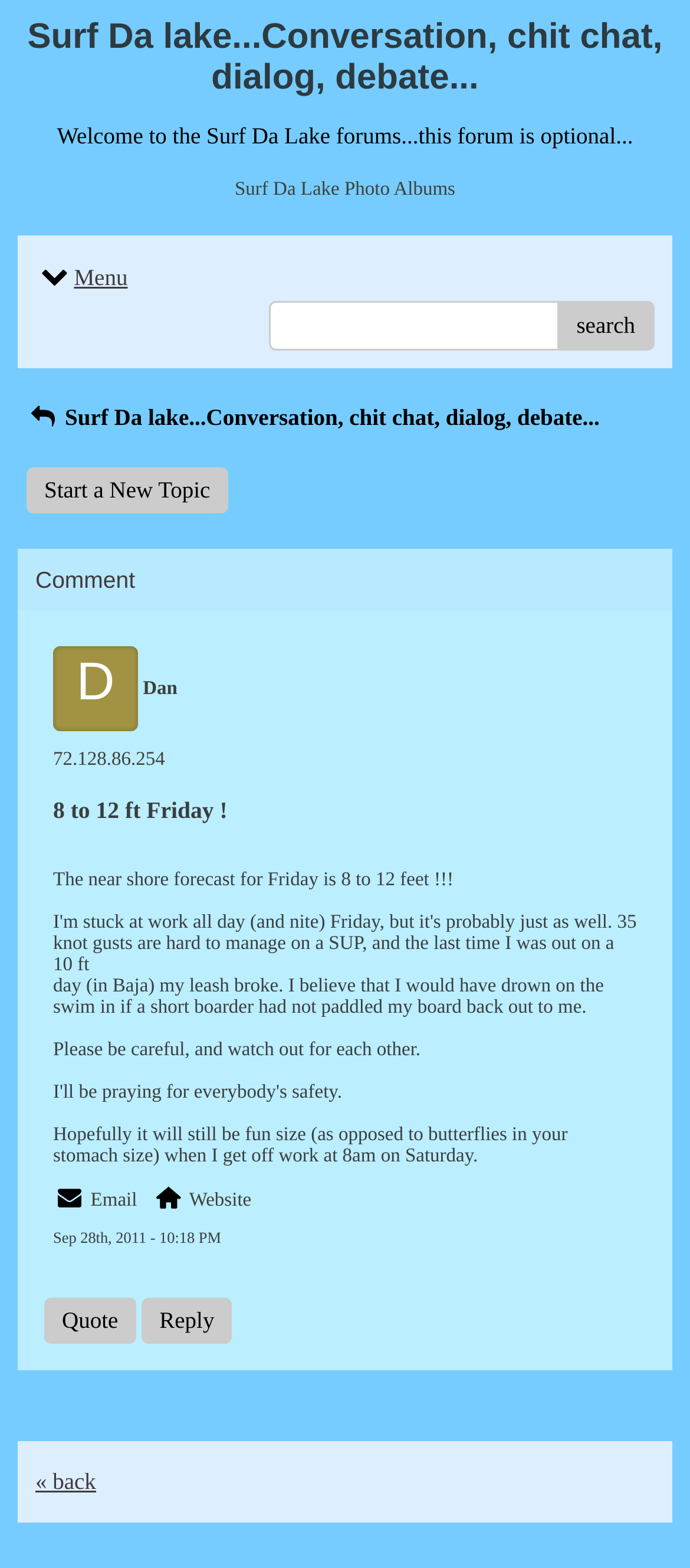Refer to the screenshot and answer the following question in detail:
Who is the author of the latest post?

The author of the latest post can be found by examining the link element that reads 'Dan'. This link is located near the top of the post, suggesting that Dan is the author of the post.